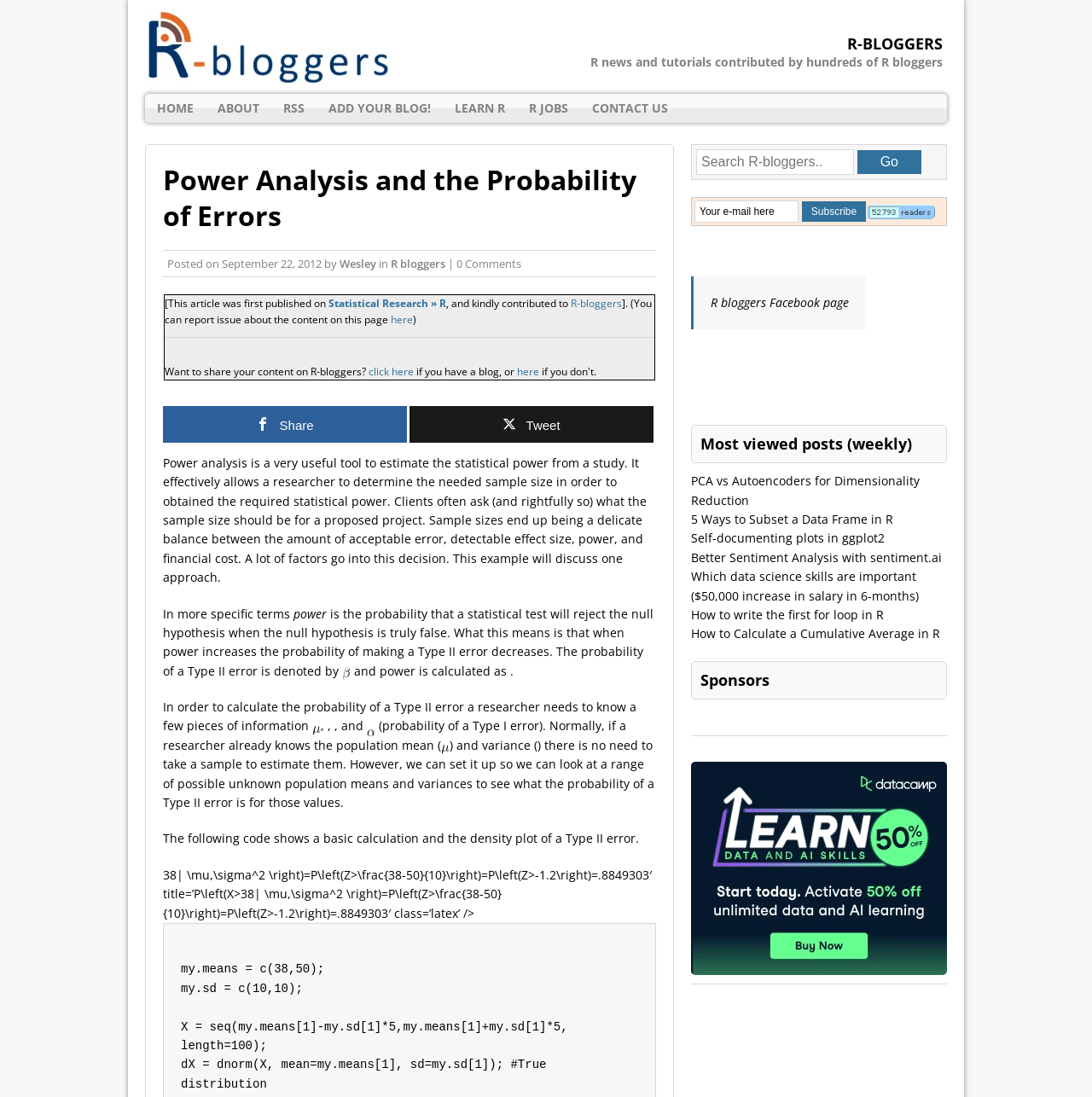What is the probability of a Type II error denoted by?
Provide a detailed answer to the question using information from the image.

The probability of a Type II error is denoted by β, which is the probability that a statistical test will not reject the null hypothesis when the null hypothesis is truly false.